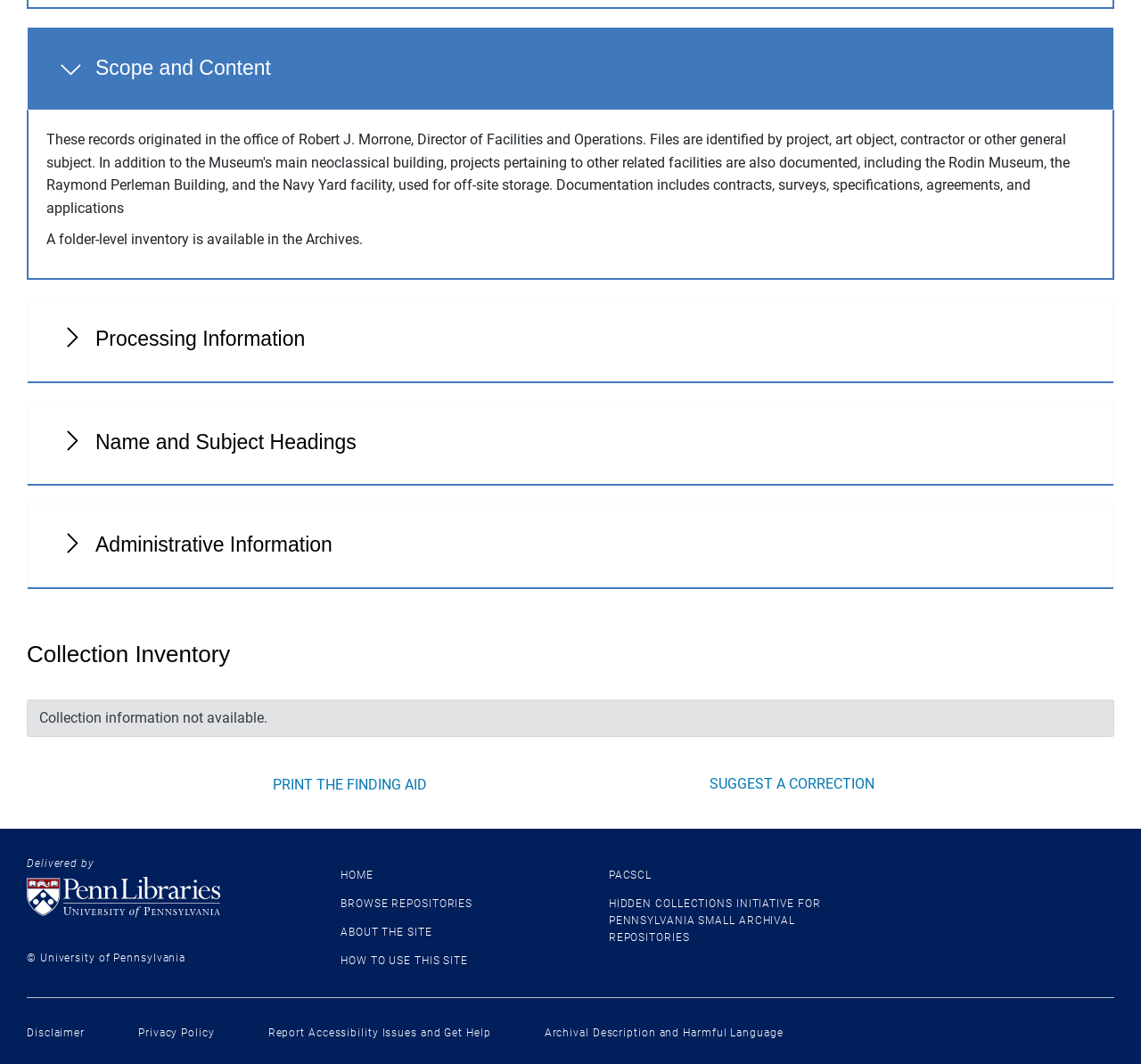Identify the bounding box coordinates for the element you need to click to achieve the following task: "Click PRINT THE FINDING AID". The coordinates must be four float values ranging from 0 to 1, formatted as [left, top, right, bottom].

[0.234, 0.726, 0.379, 0.749]